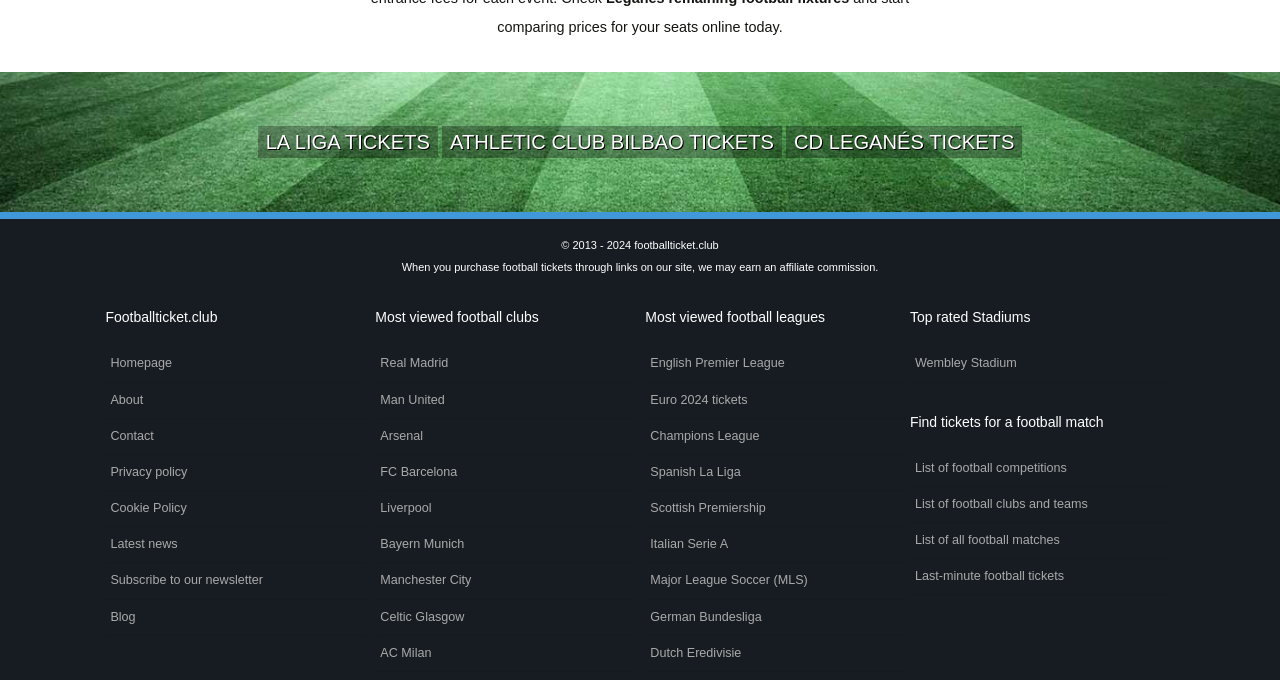What is the name of the website?
From the details in the image, provide a complete and detailed answer to the question.

The name of the website can be found in the navigation section, where it is written as 'Footballticket.club'.